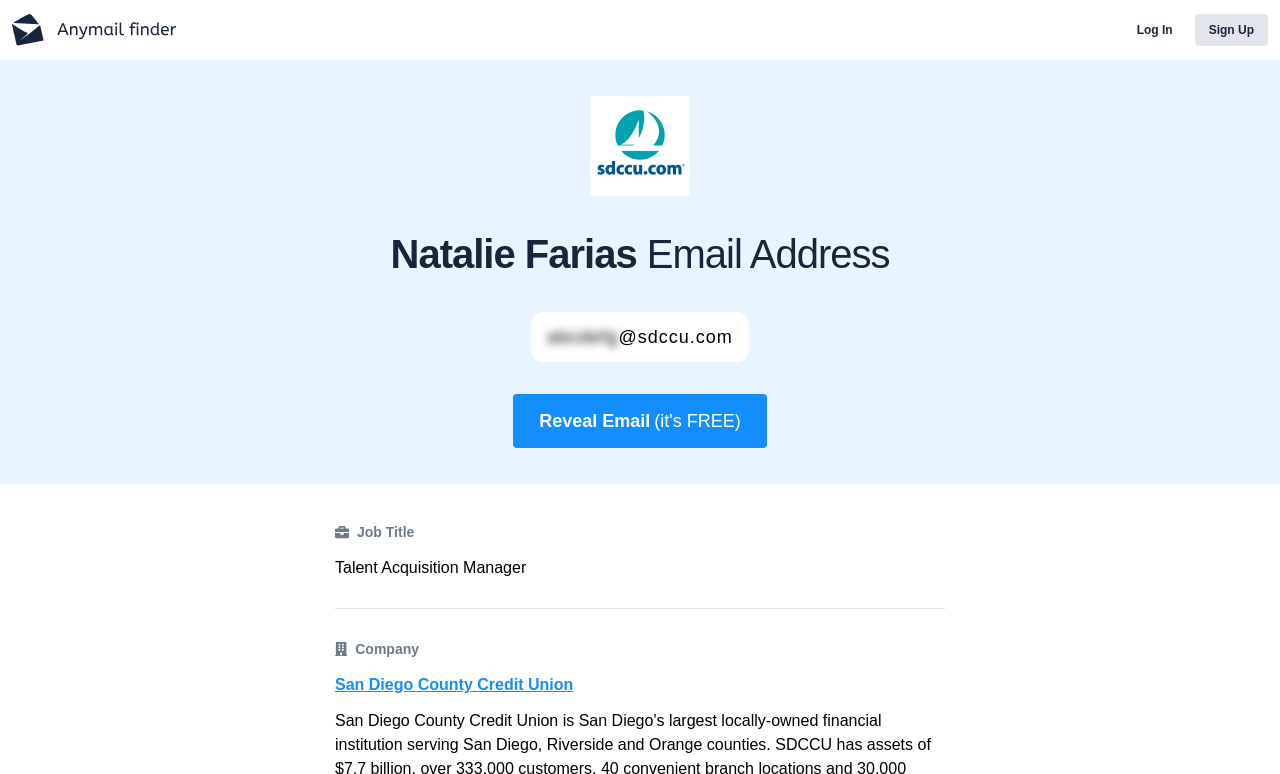Generate the main heading text from the webpage.

Natalie Farias Email Address